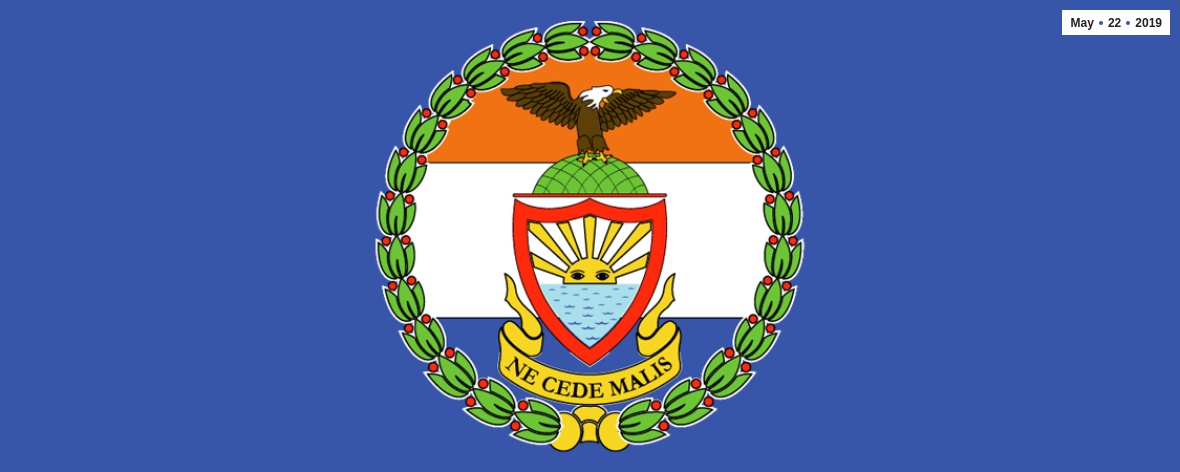What is the significance of the laurel leaves?
Please provide a single word or phrase answer based on the image.

Pride and identity